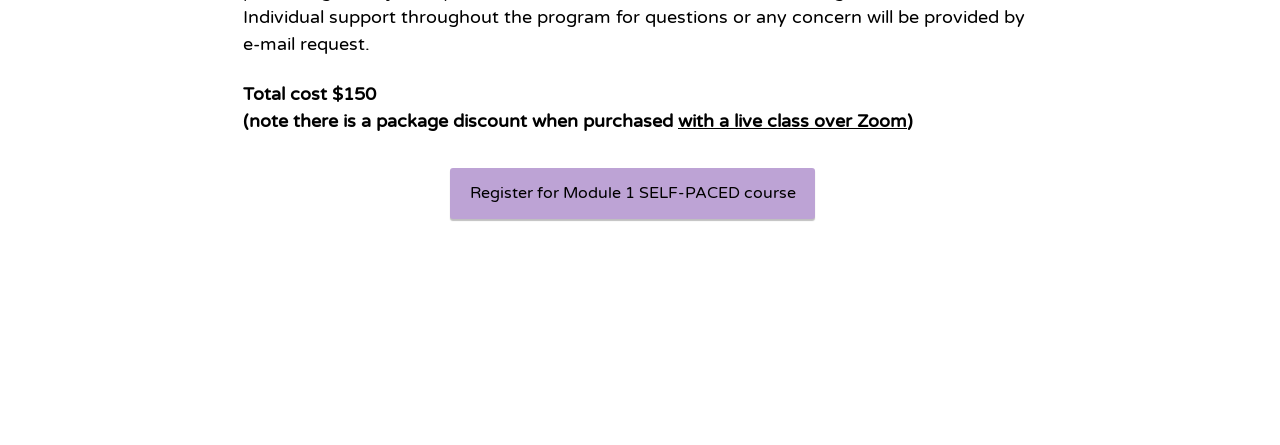What social media platforms are available?
Look at the image and respond with a one-word or short phrase answer.

Instagram, Facebook, YouTube